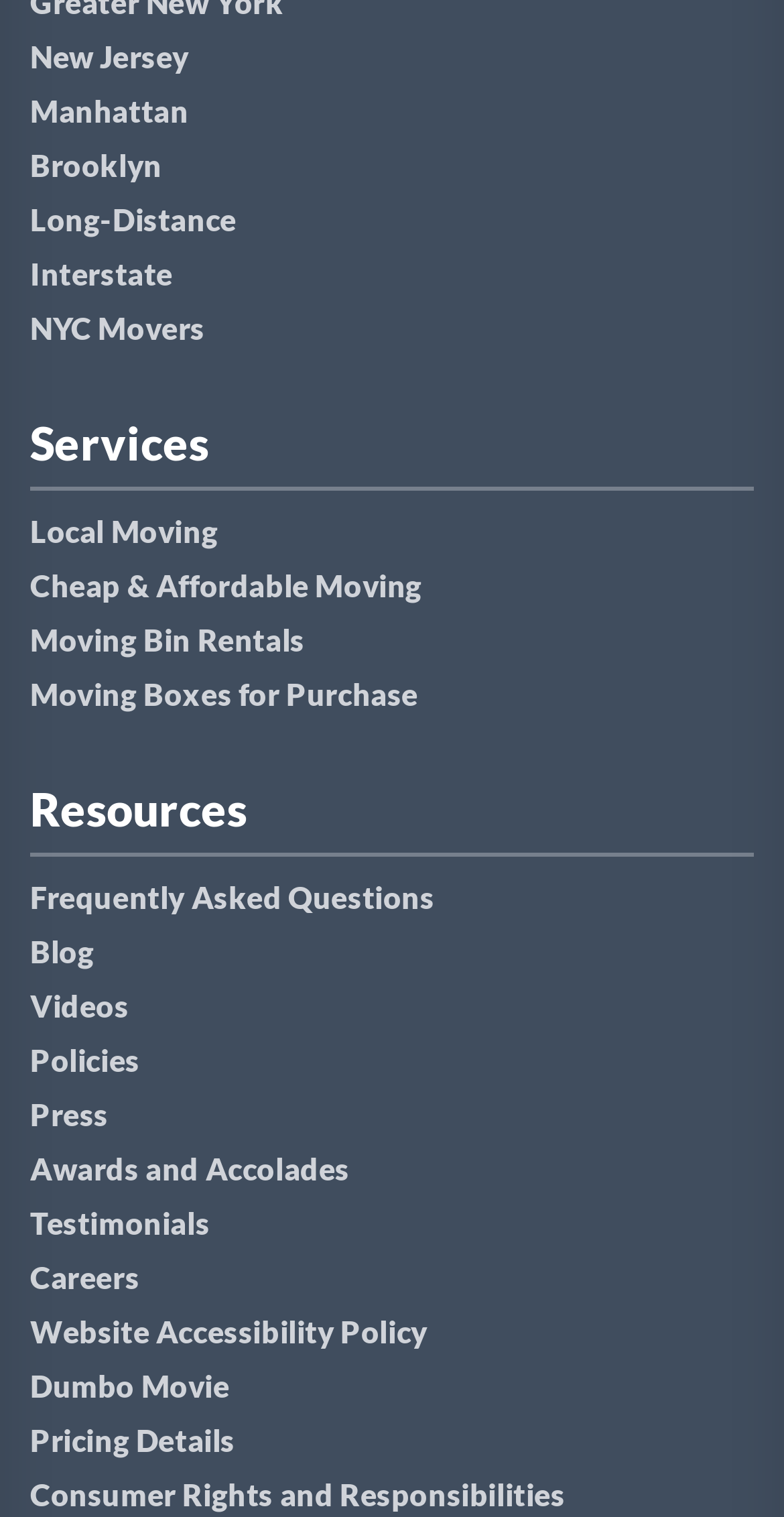What is the name of the city mentioned alongside 'Long-Distance'?
Using the details from the image, give an elaborate explanation to answer the question.

The link 'Long-Distance' does not mention a specific city, unlike other links such as 'New Jersey', 'Manhattan', and 'Brooklyn'.